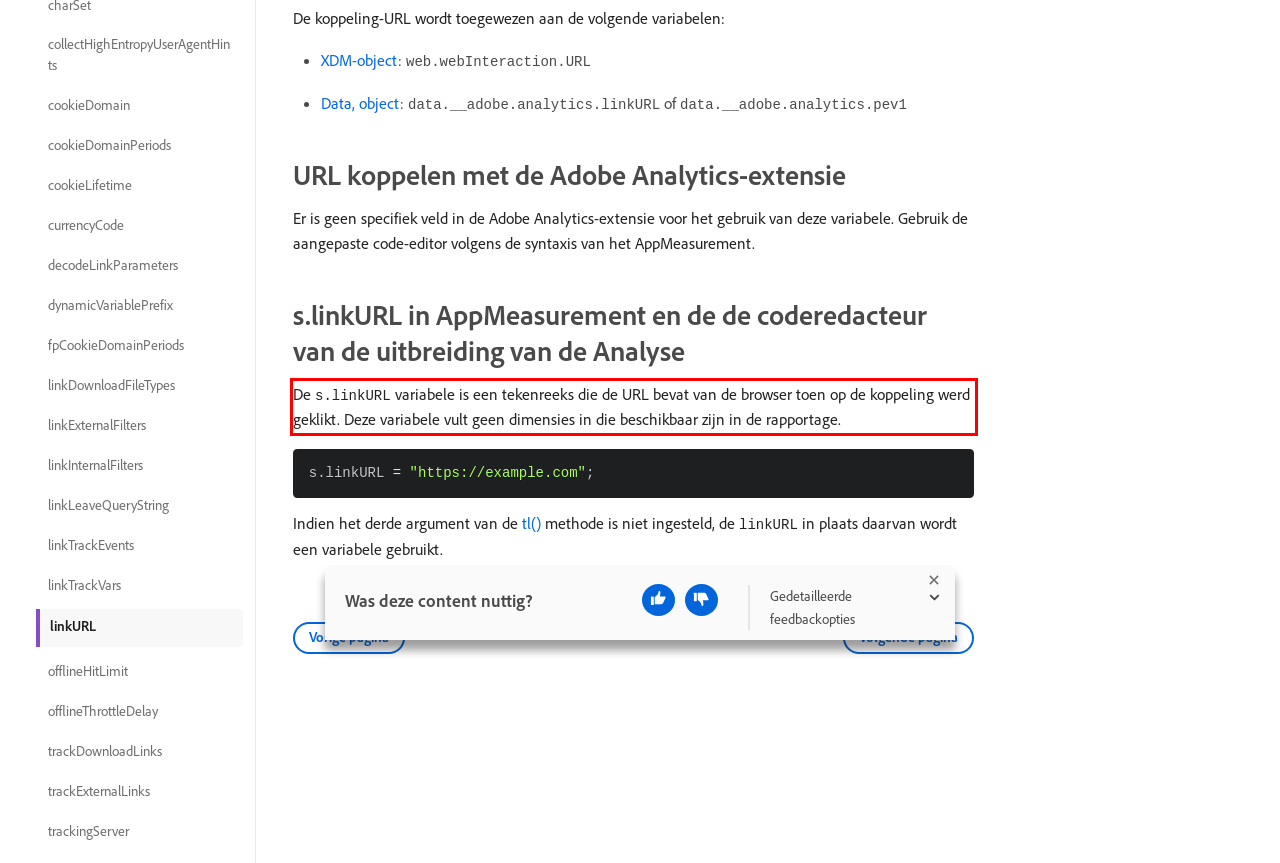Given a webpage screenshot, locate the red bounding box and extract the text content found inside it.

De s.linkURL variabele is een tekenreeks die de URL bevat van de browser toen op de koppeling werd geklikt. Deze variabele vult geen dimensies in die beschikbaar zijn in de rapportage.